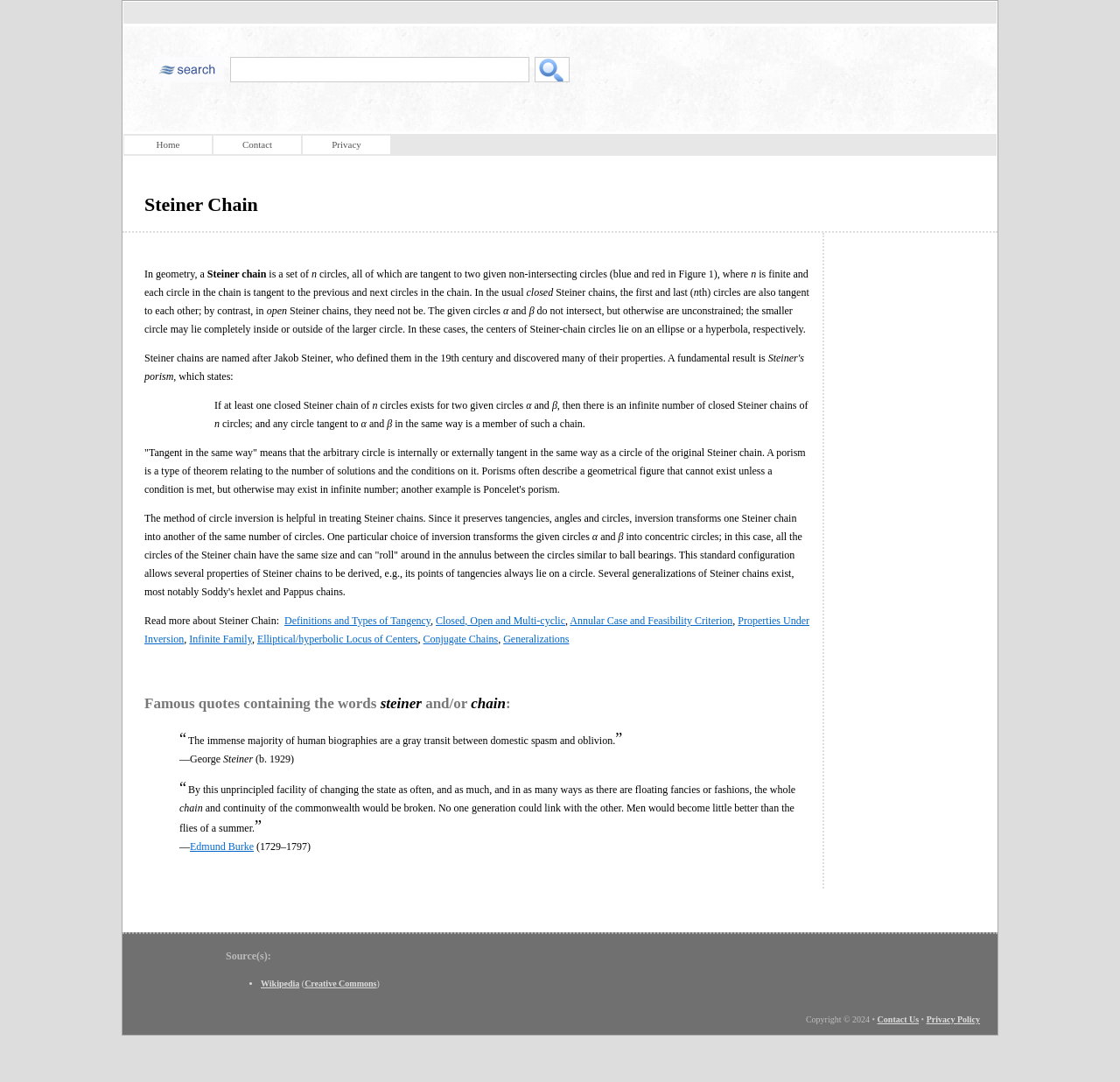Extract the bounding box of the UI element described as: "Properties Under Inversion".

[0.129, 0.568, 0.723, 0.596]